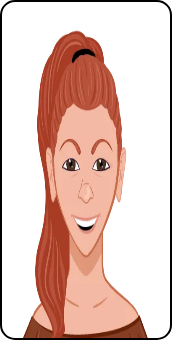What is Dr. Sheryl Carter's profession?
Please use the visual content to give a single word or phrase answer.

Tutor